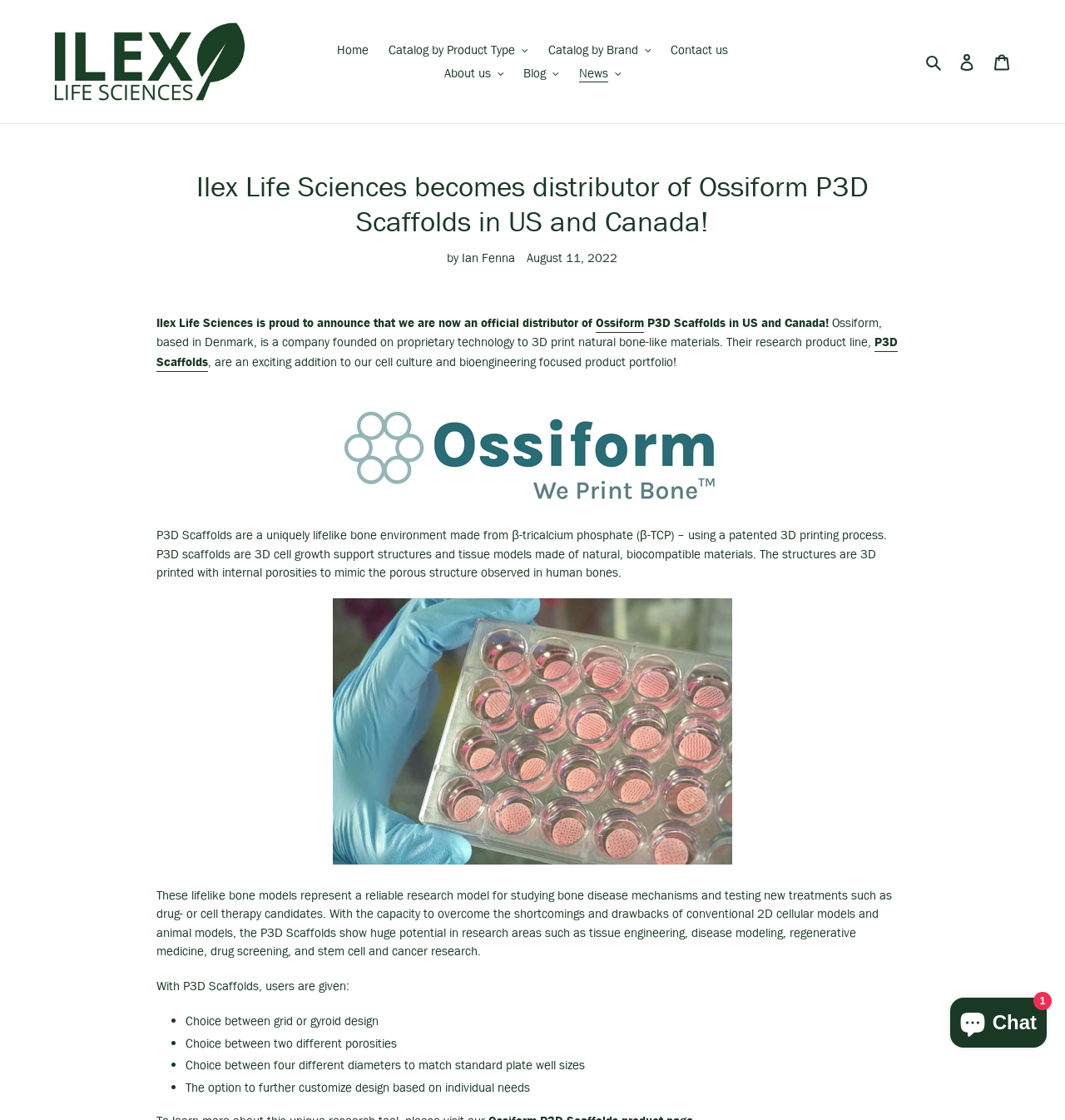Please locate the bounding box coordinates of the region I need to click to follow this instruction: "Visit the 'About us' page".

[0.409, 0.055, 0.481, 0.076]